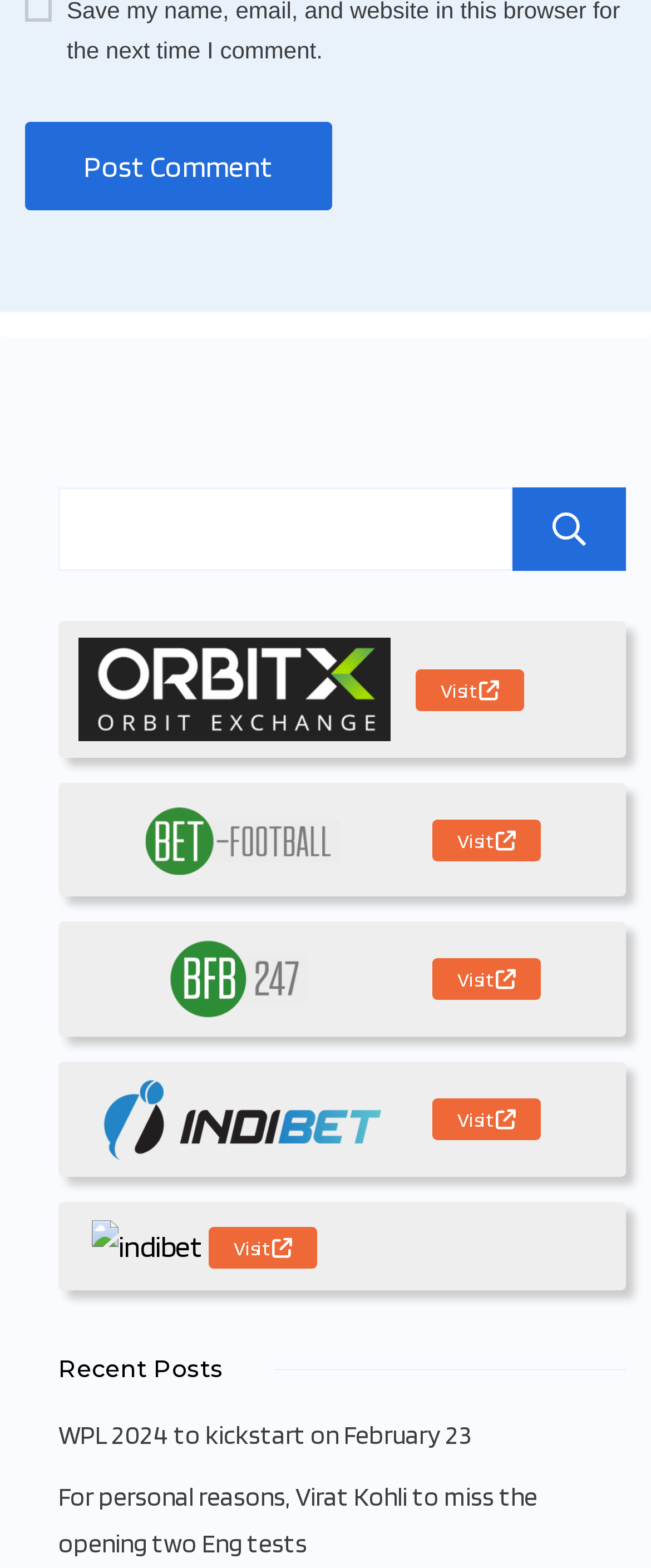Please identify the bounding box coordinates of the clickable area that will allow you to execute the instruction: "Click on the 'Post Comment' button".

[0.038, 0.077, 0.51, 0.135]